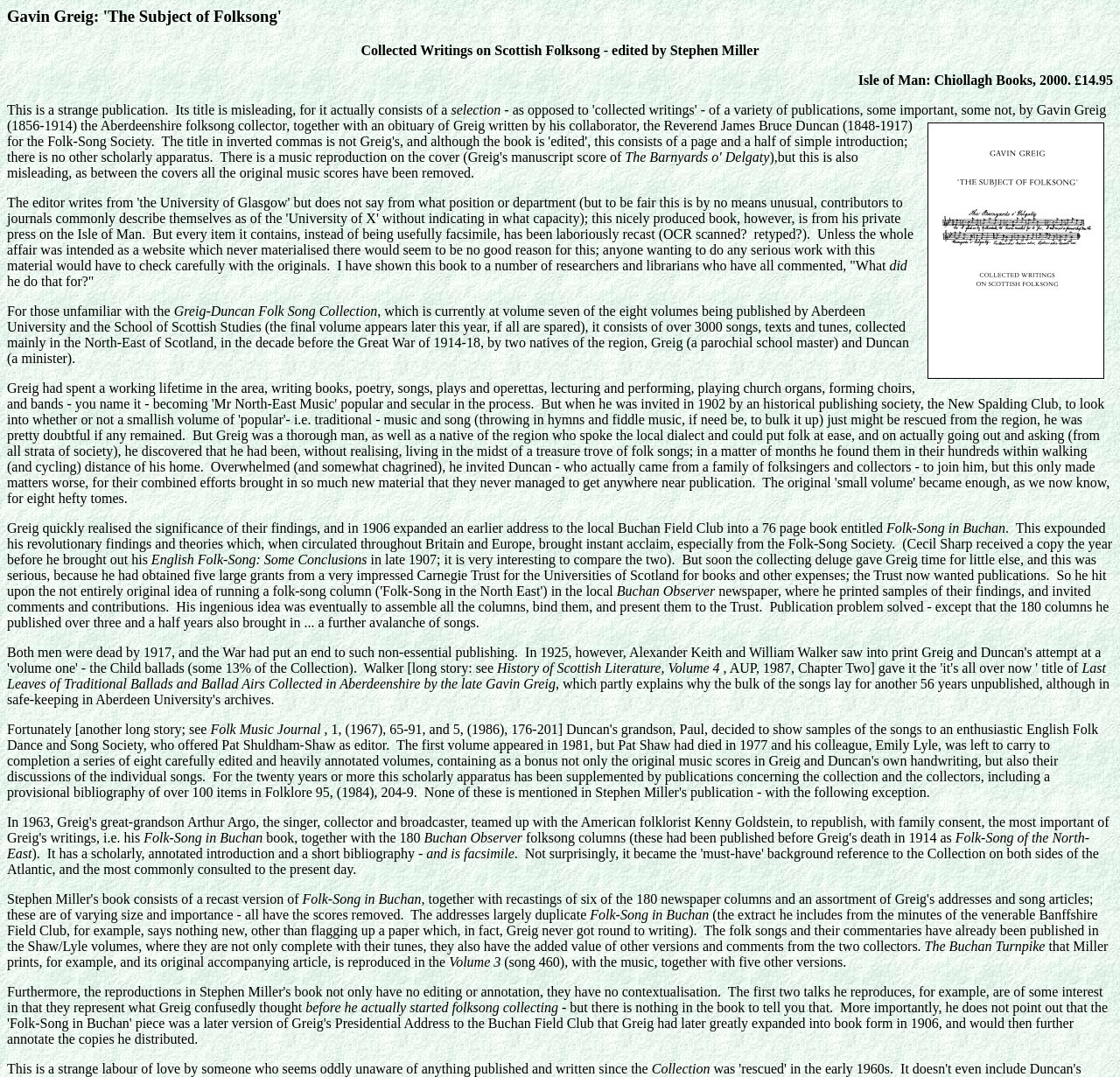What is the price of the book?
Please look at the screenshot and answer in one word or a short phrase.

£14.95